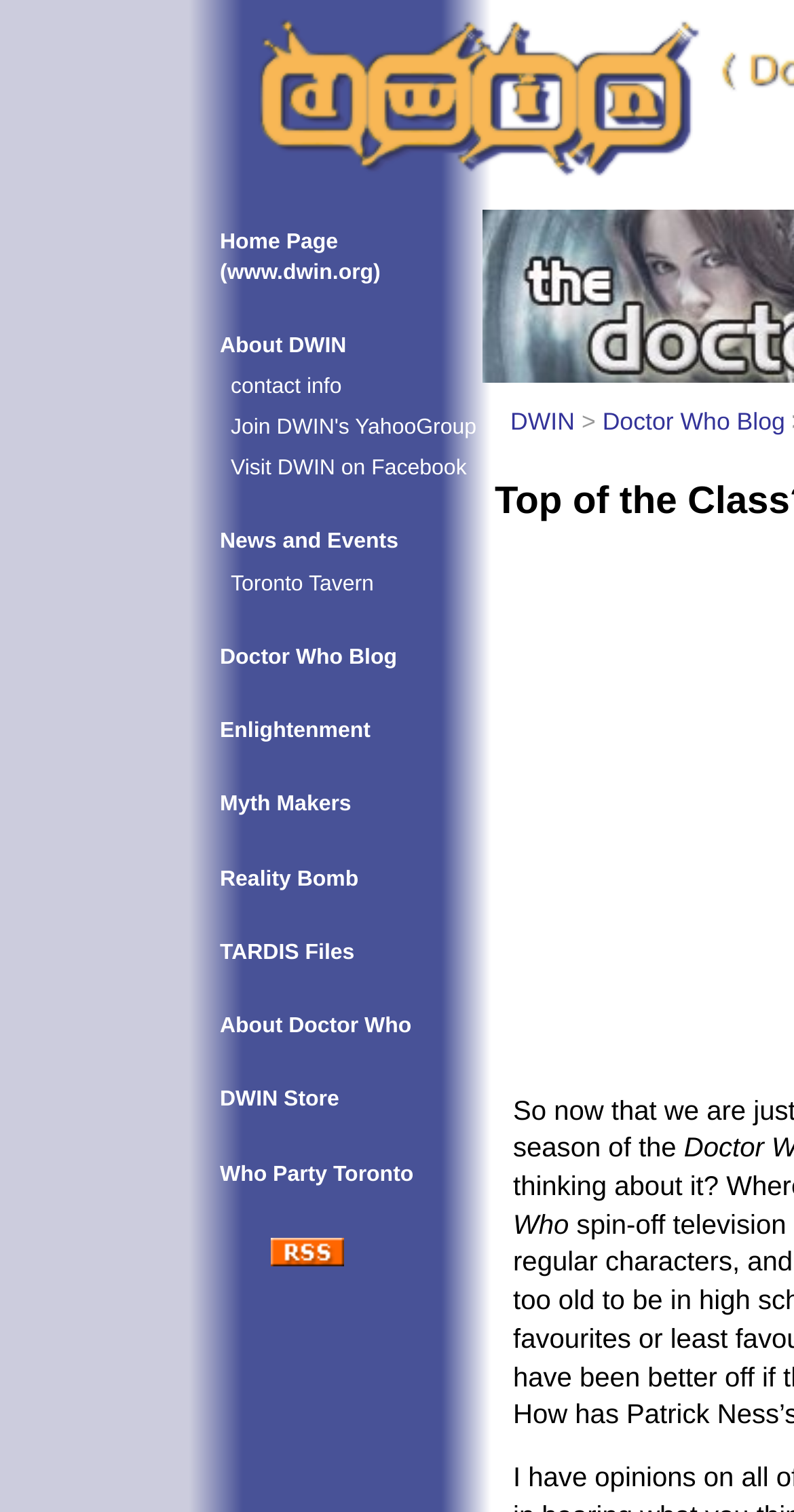Please identify the bounding box coordinates of the element's region that needs to be clicked to fulfill the following instruction: "toggle navigation". The bounding box coordinates should consist of four float numbers between 0 and 1, i.e., [left, top, right, bottom].

None